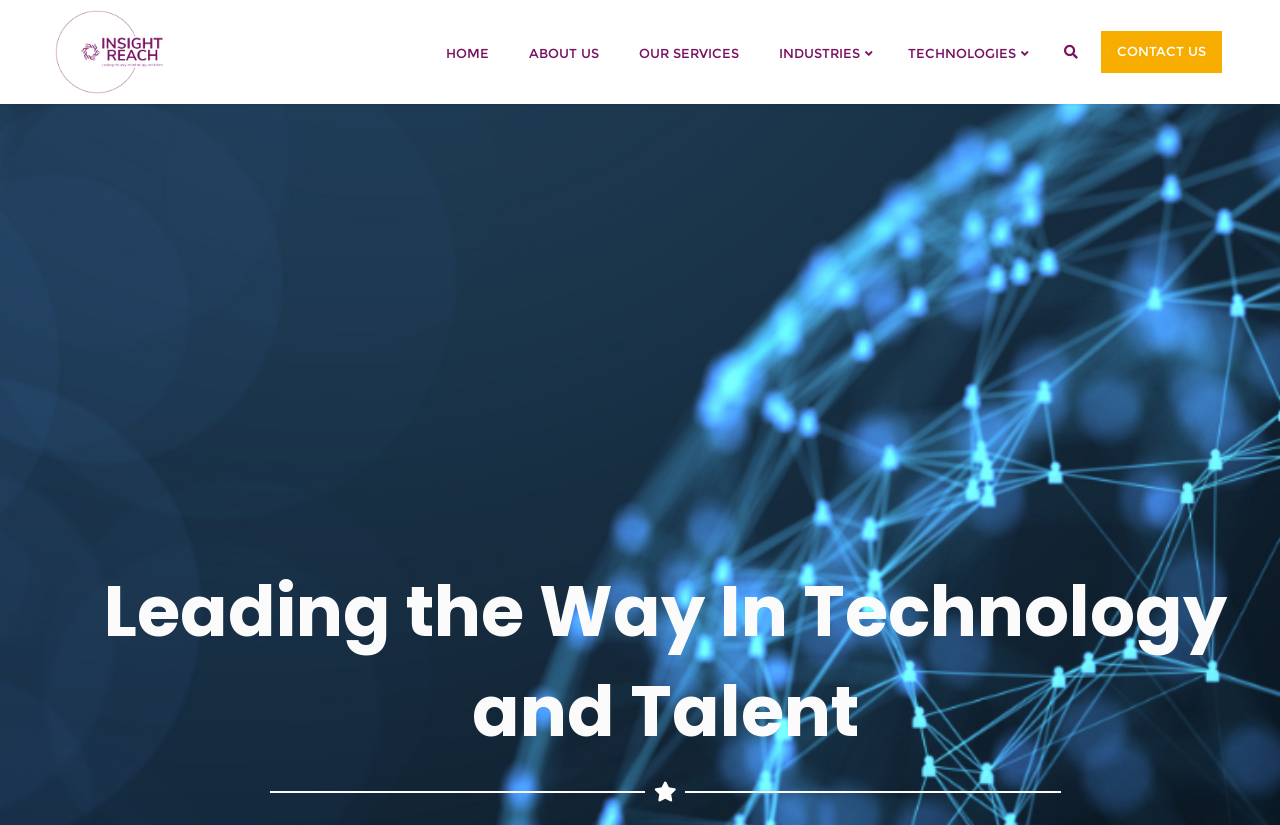What is the logo of Insight Reach?
Using the image provided, answer with just one word or phrase.

Logo